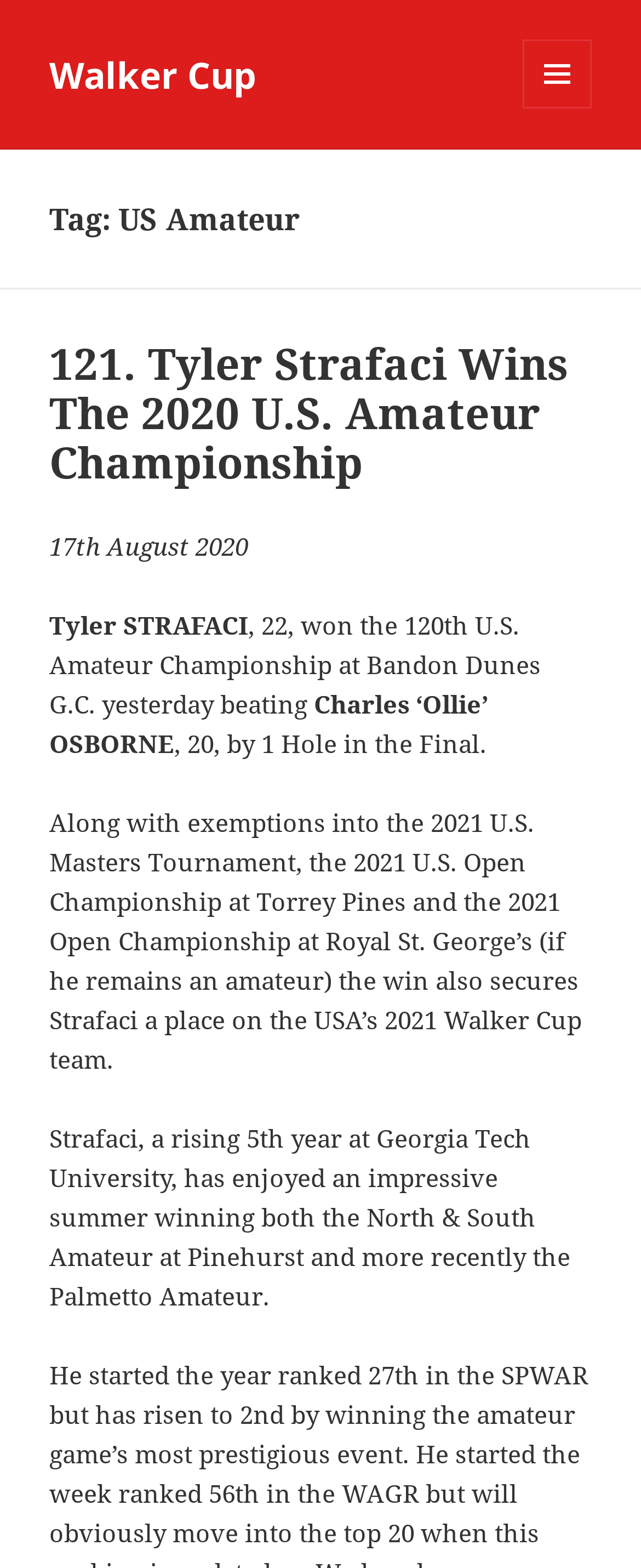Create a detailed narrative of the webpage’s visual and textual elements.

The webpage is about the US Amateur and Walker Cup, with a focus on Tyler Strafaci's win in the 2020 U.S. Amateur Championship. At the top left of the page, there is a link to the Walker Cup. On the top right, there is a button labeled "MENU AND WIDGETS" that can be expanded to reveal secondary content.

Below the button, there is a header section that spans the entire width of the page. Within this section, there is a heading that reads "Tag: US Amateur" on the left, followed by another header section that contains the title of an article, "121. Tyler Strafaci Wins The 2020 U.S. Amateur Championship". This title is also a link.

Underneath the title, there is a series of paragraphs that provide more information about Tyler Strafaci's win. The text is arranged in a single column, with each paragraph building on the previous one to tell the story of Strafaci's victory. The paragraphs are separated by a small gap, and the text is aligned to the left.

The first paragraph mentions the date of the win, August 17th, 2020, and provides Strafaci's age and a brief description of his victory. The second paragraph mentions Strafaci's opponent, Charles 'Ollie' OSBORNE, and the margin of victory. The third paragraph lists the exemptions and opportunities that Strafaci has earned as a result of his win, including a place on the USA's 2021 Walker Cup team. The final paragraph provides more background information on Strafaci, including his university and other recent wins.